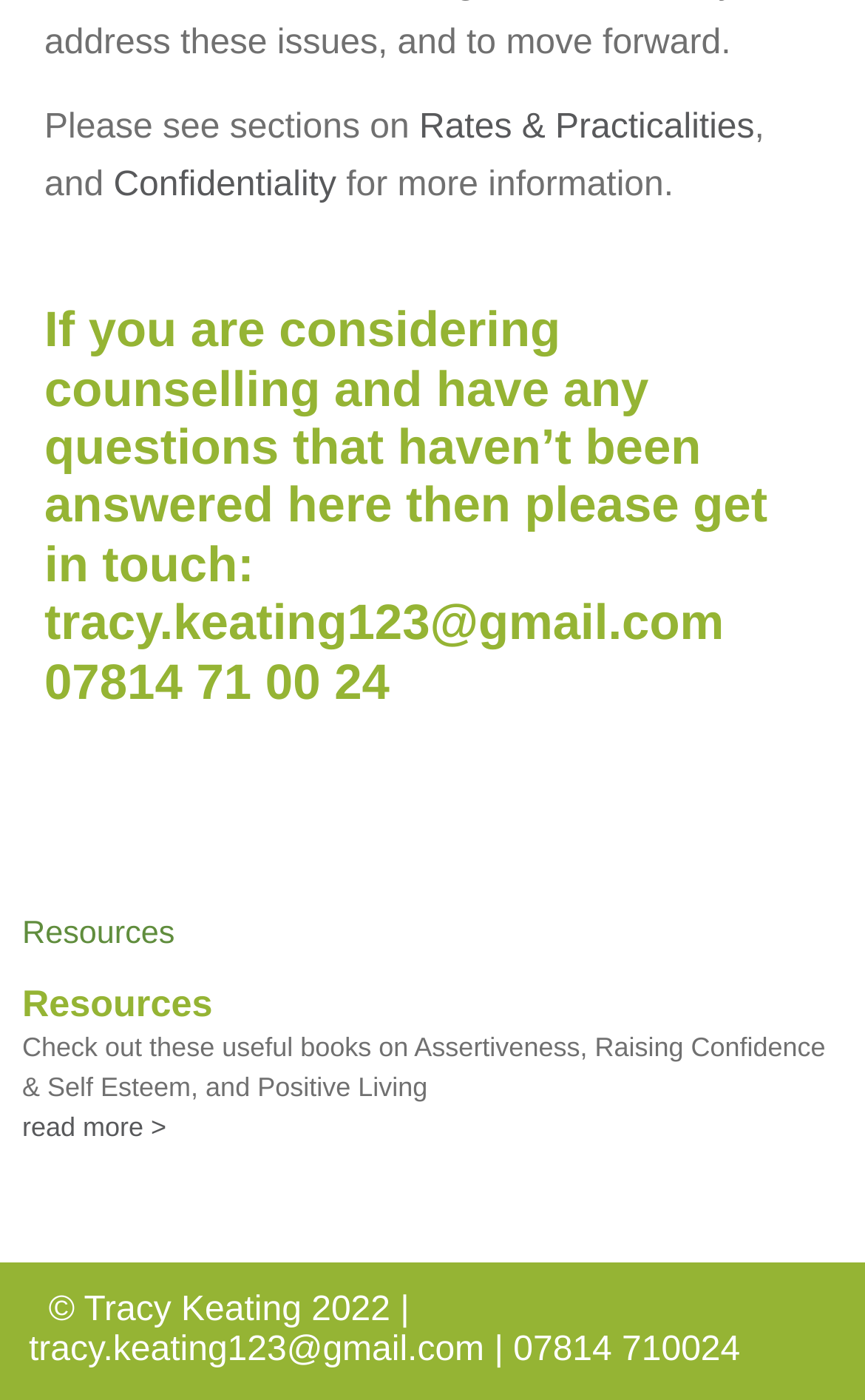Find the UI element described as: "Good and Geeky" and predict its bounding box coordinates. Ensure the coordinates are four float numbers between 0 and 1, [left, top, right, bottom].

None